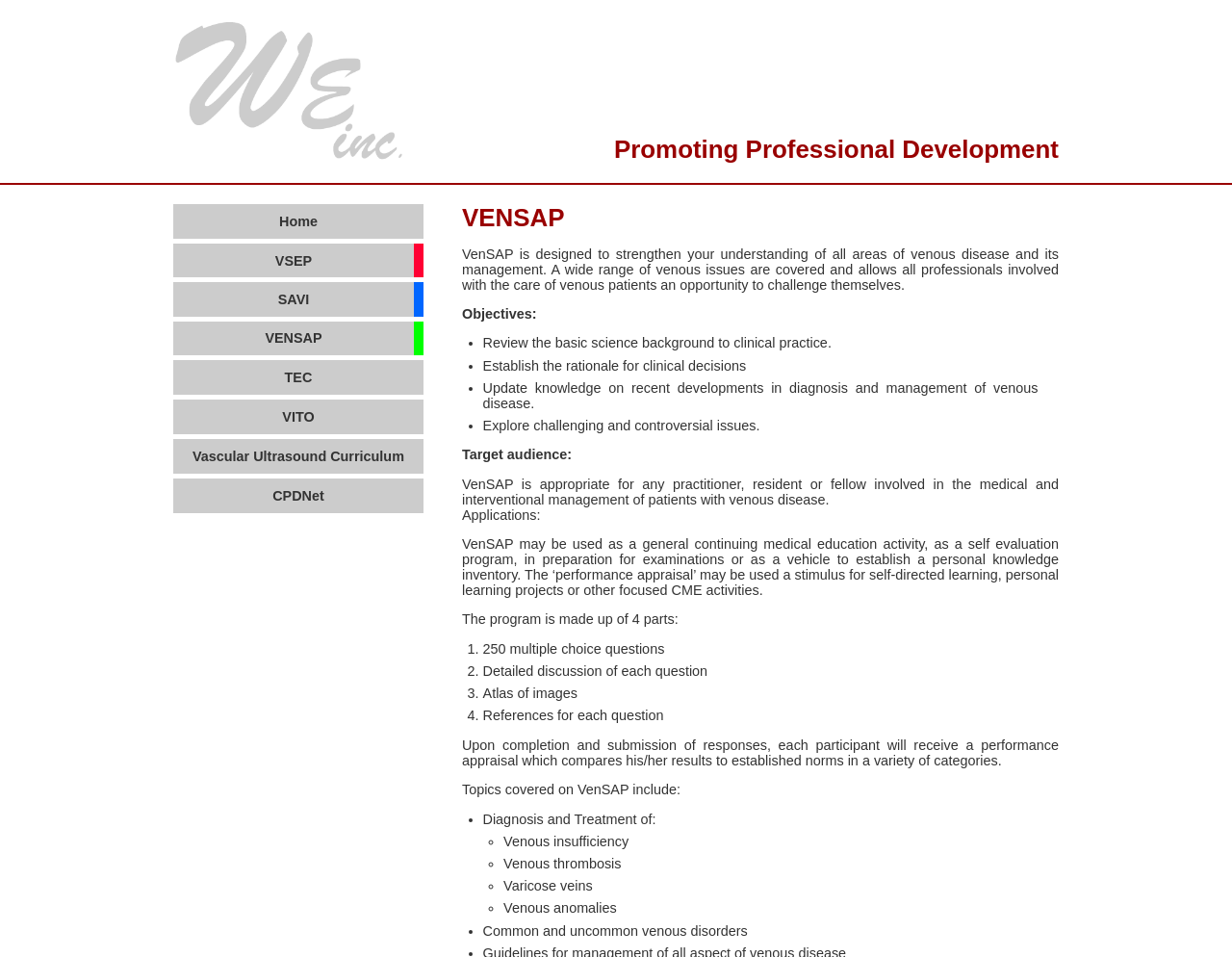Reply to the question with a brief word or phrase: What is one of the topics covered in VenSAP?

Diagnosis and Treatment of Venous Insufficiency